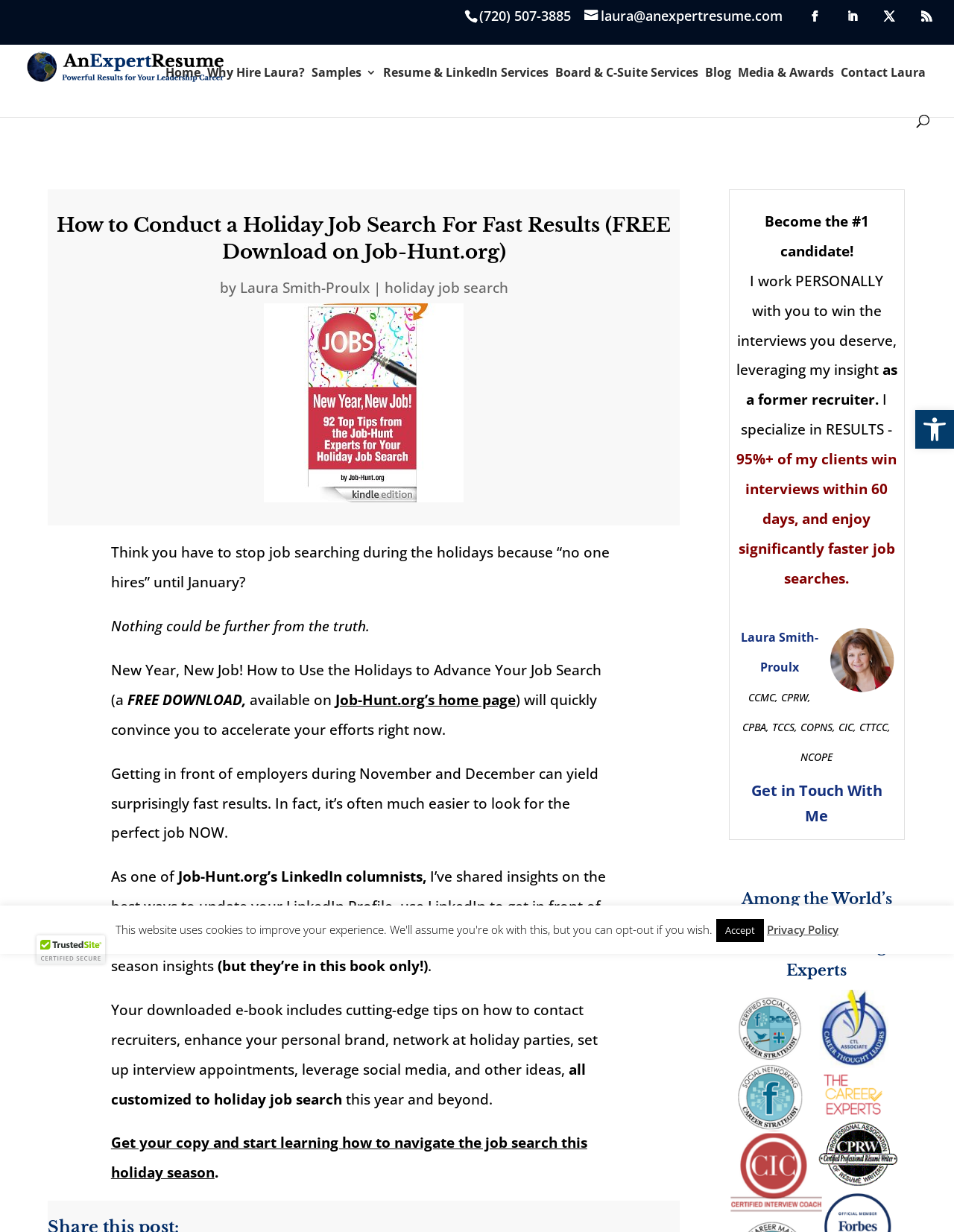Identify the bounding box coordinates for the region of the element that should be clicked to carry out the instruction: "Search for:". The bounding box coordinates should be four float numbers between 0 and 1, i.e., [left, top, right, bottom].

[0.053, 0.036, 0.953, 0.037]